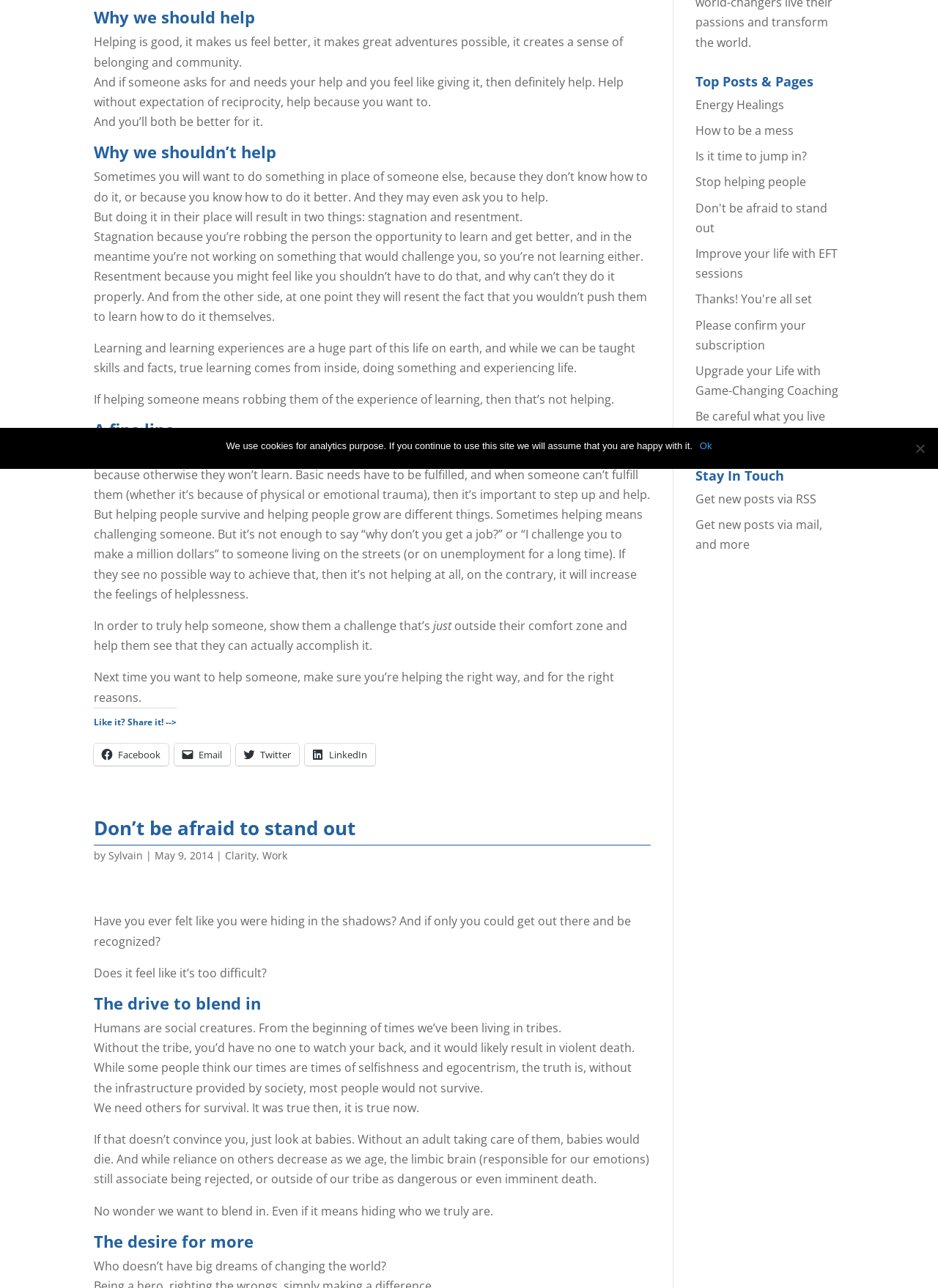Bounding box coordinates are specified in the format (top-left x, top-left y, bottom-right x, bottom-right y). All values are floating point numbers bounded between 0 and 1. Please provide the bounding box coordinate of the region this sentence describes: Work

[0.28, 0.659, 0.306, 0.67]